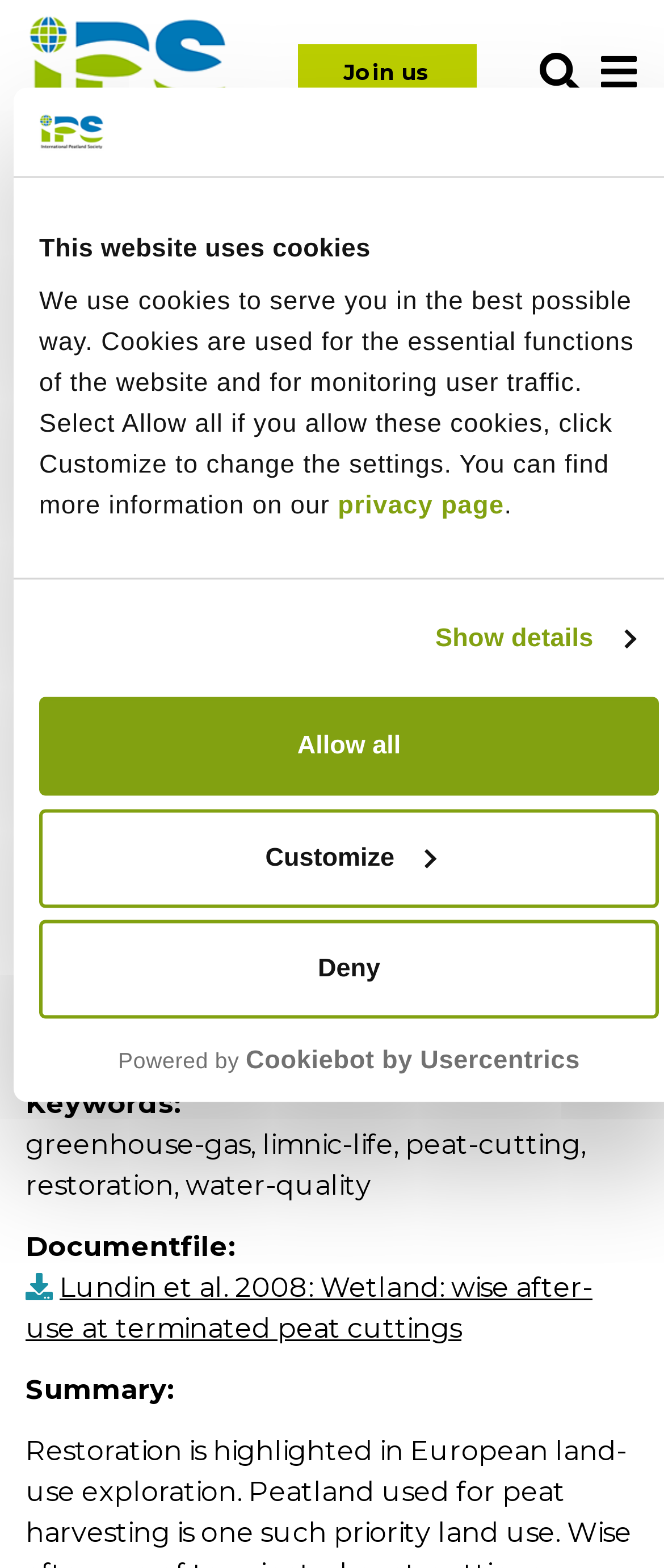Using the element description provided, determine the bounding box coordinates in the format (top-left x, top-left y, bottom-right x, bottom-right y). Ensure that all values are floating point numbers between 0 and 1. Element description: Powered by Cookiebot by Usercentrics

[0.059, 0.666, 0.992, 0.687]